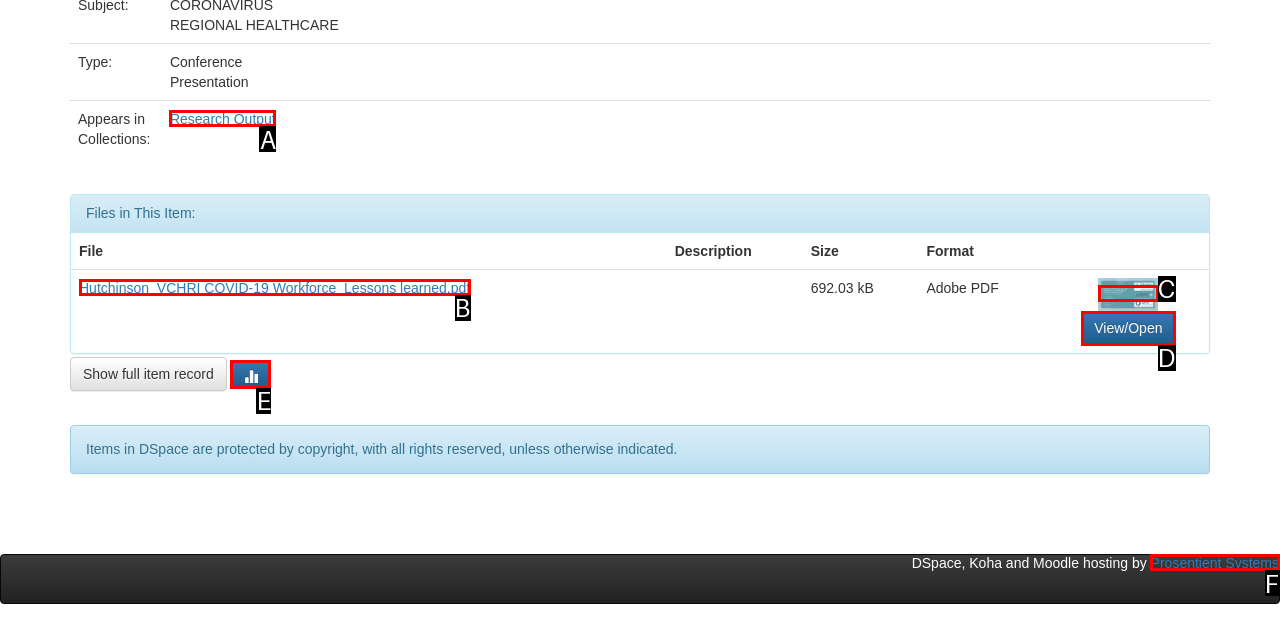Match the element description: View/Open to the correct HTML element. Answer with the letter of the selected option.

D